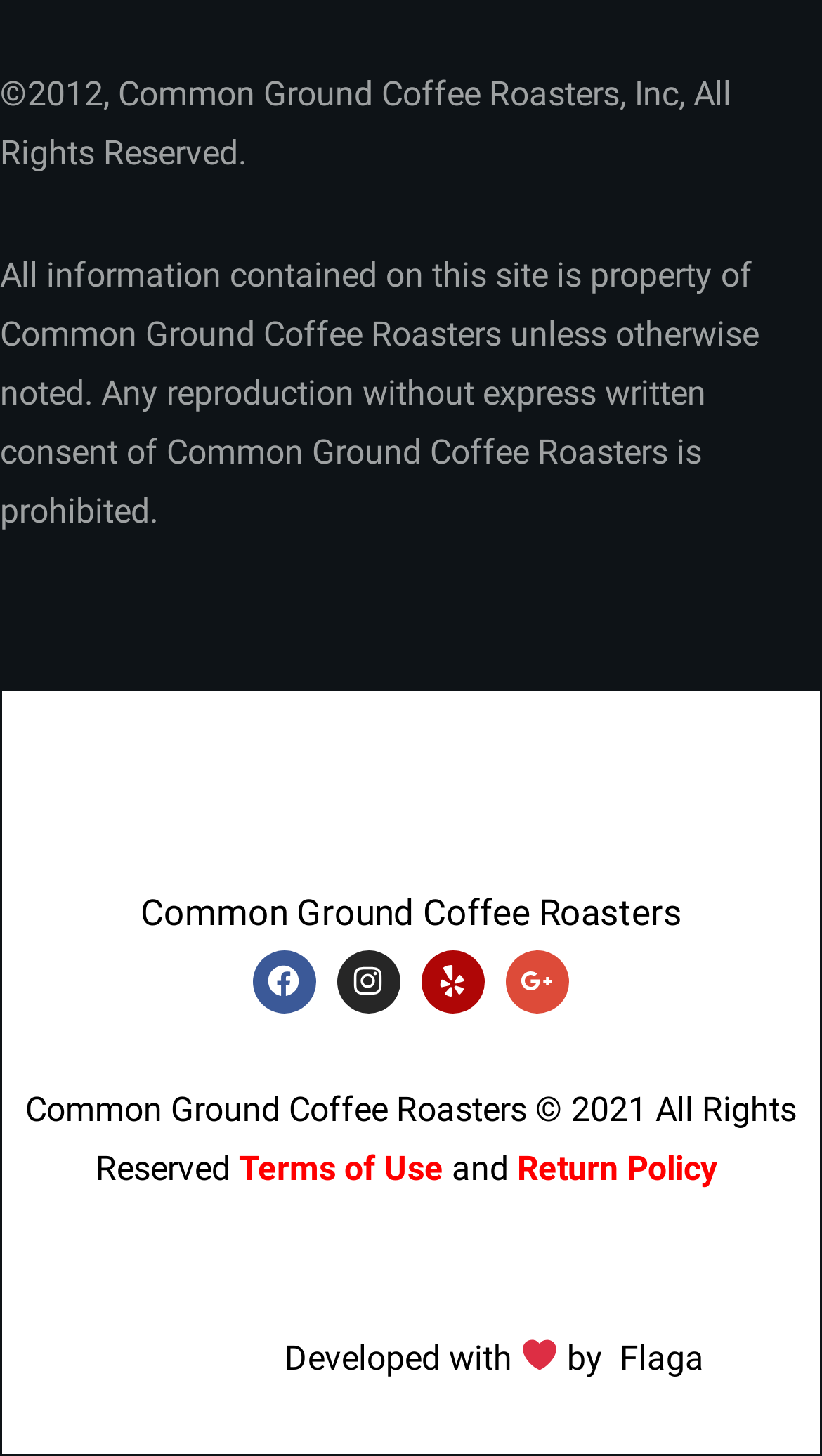Please provide the bounding box coordinates for the UI element as described: "Terms of Use". The coordinates must be four floats between 0 and 1, represented as [left, top, right, bottom].

[0.291, 0.788, 0.54, 0.816]